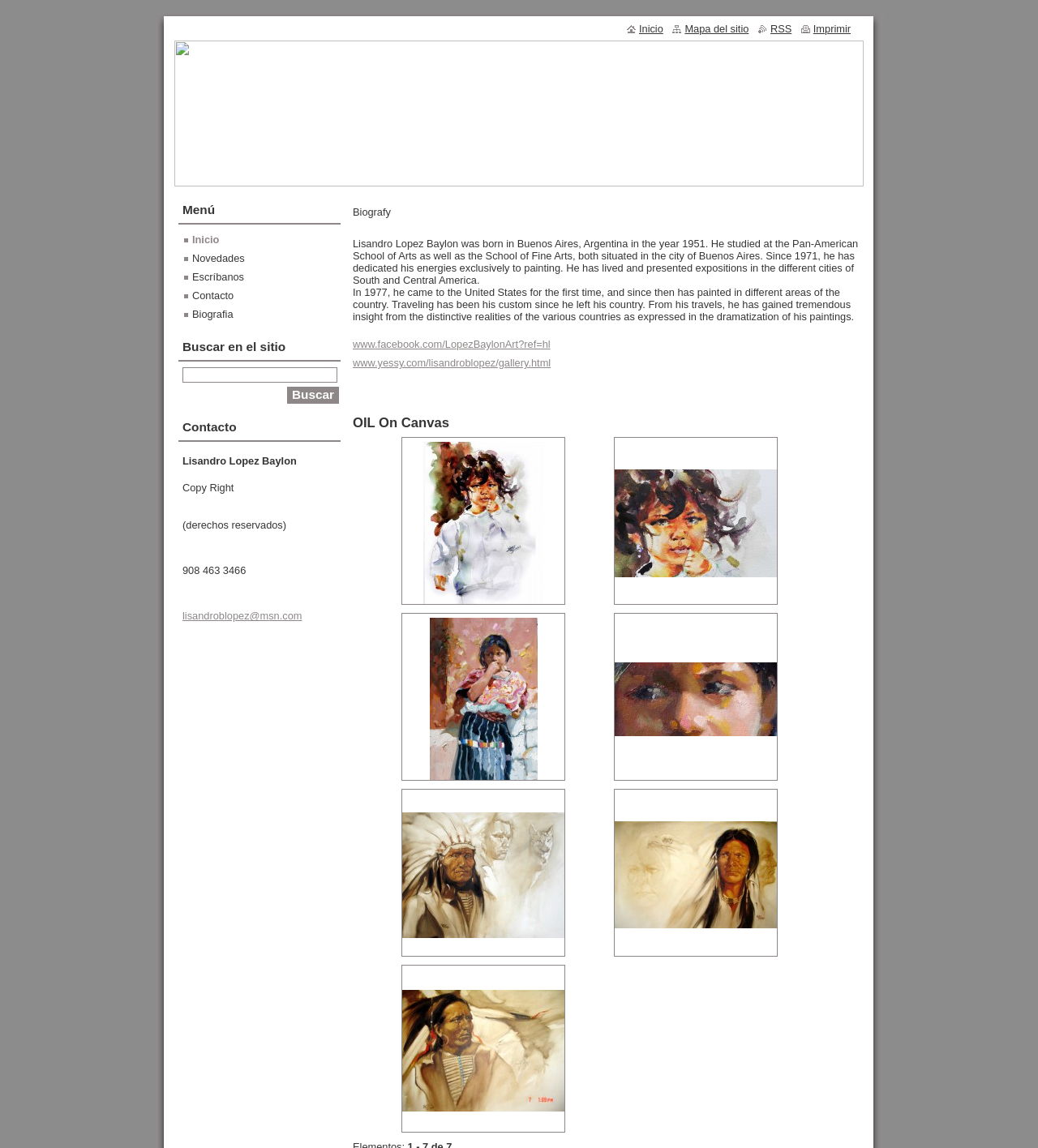What type of art does the artist create?
Based on the screenshot, respond with a single word or phrase.

Oil on canvas